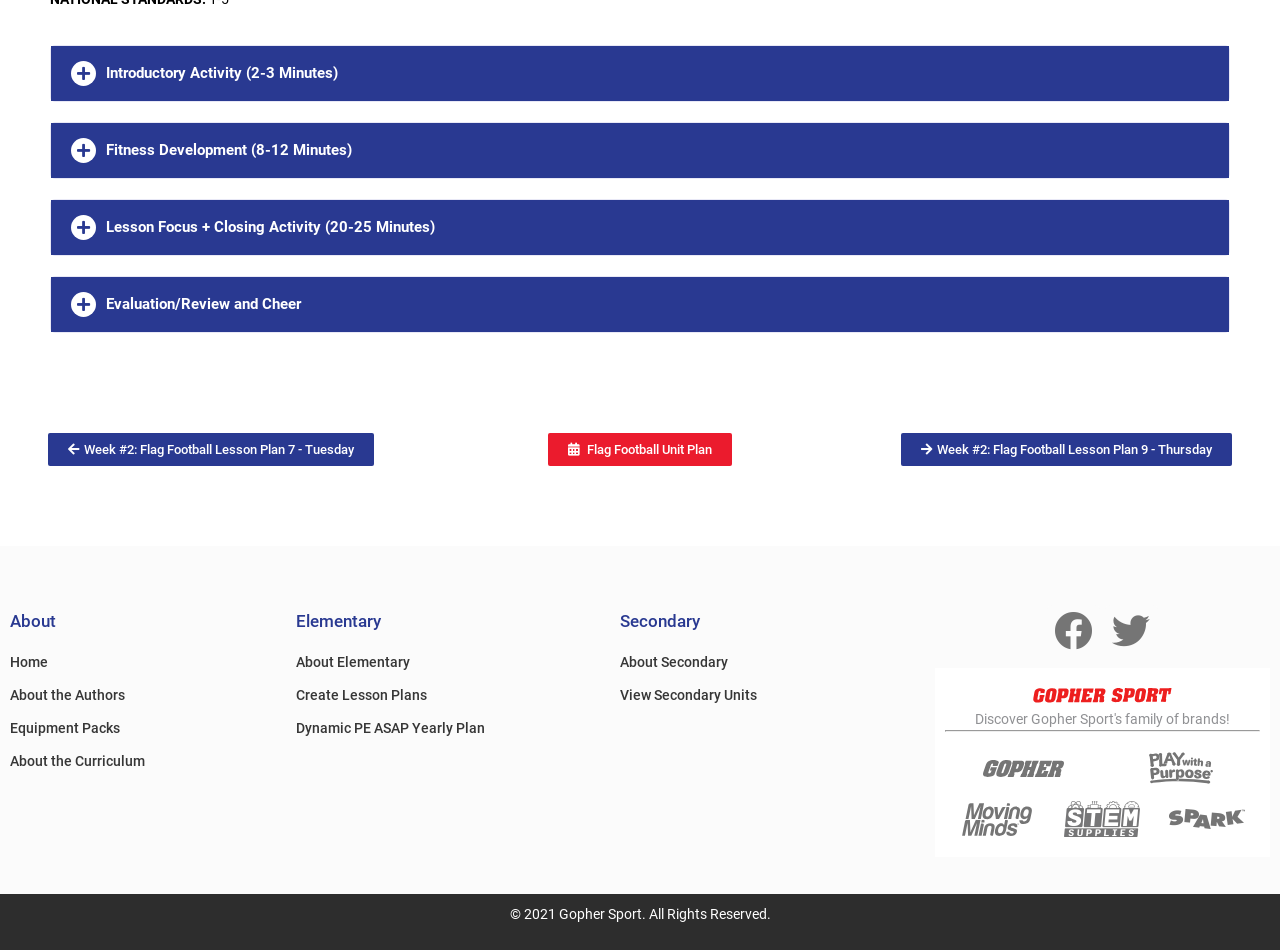Based on the element description: "Flag Football Unit Plan", identify the UI element and provide its bounding box coordinates. Use four float numbers between 0 and 1, [left, top, right, bottom].

[0.428, 0.455, 0.572, 0.49]